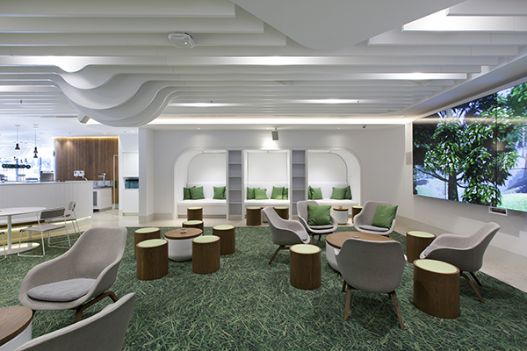Explain in detail what you see in the image.

The image showcases the inviting interior of the Super 8 Café at the Victorian Comprehensive Cancer Centre in Melbourne. The design features a blend of modern and organic elements, highlighted by a vibrant green carpet that mimics the look of grass, reinforcing a connection to nature. Comfortable seating options are strategically arranged, including soft, curvy chairs and wooden tables, fostering a relaxed atmosphere for diners.

Above, the ceiling is adorned with an undulating design, enhancing the spatial dynamics of the room and contributing to a serene ambiance. Light filters in softly, illuminating the café’s aesthetic while maintaining a calming effect. To one side, a large media screen displays serene imagery of lush greenery, amplifying the café’s theme of nature and tranquility. This well-conceived space aims to provide both comfort and a sensory escape, setting a new benchmark for hospital dining experiences.